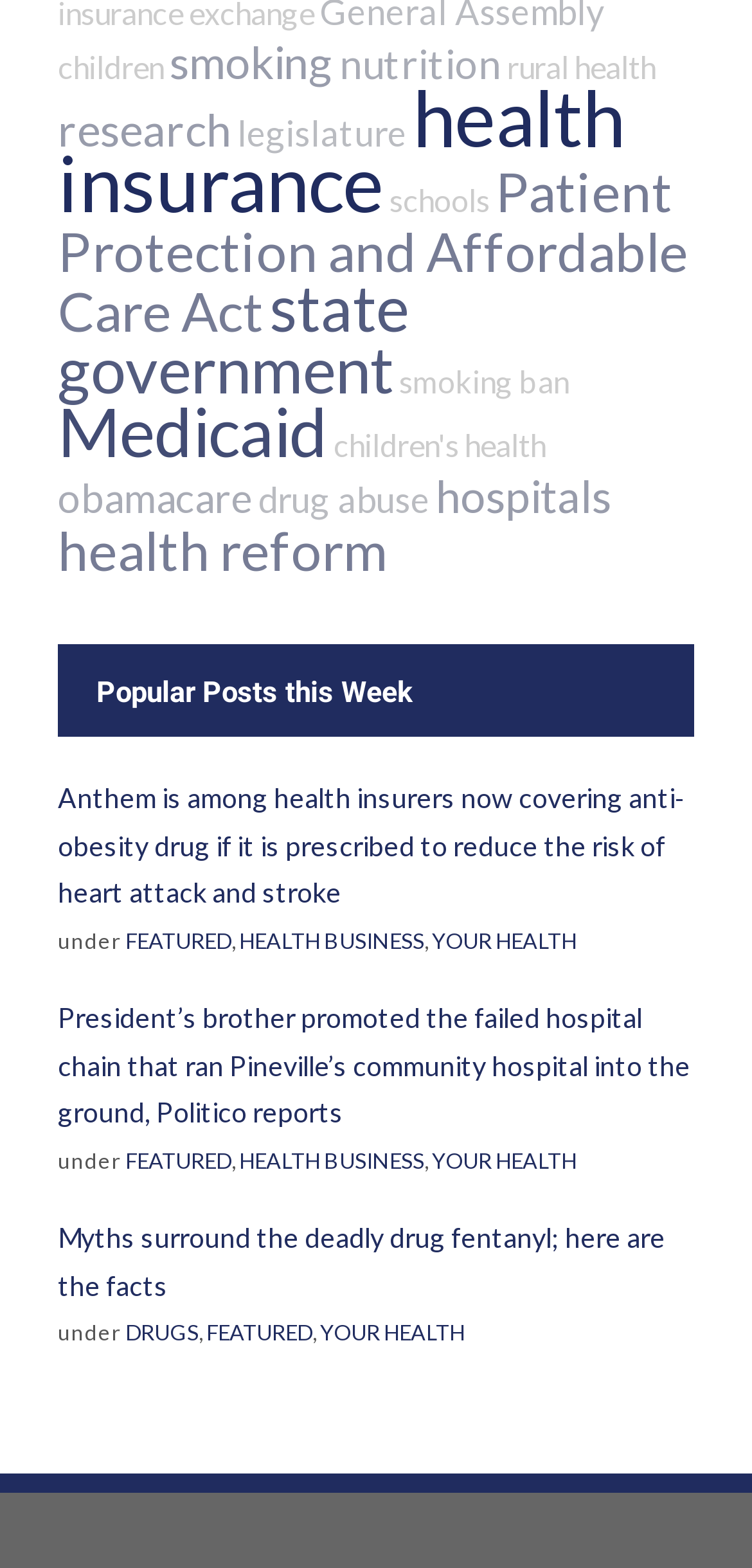Please find the bounding box coordinates of the section that needs to be clicked to achieve this instruction: "read popular posts this week".

[0.128, 0.43, 0.549, 0.452]